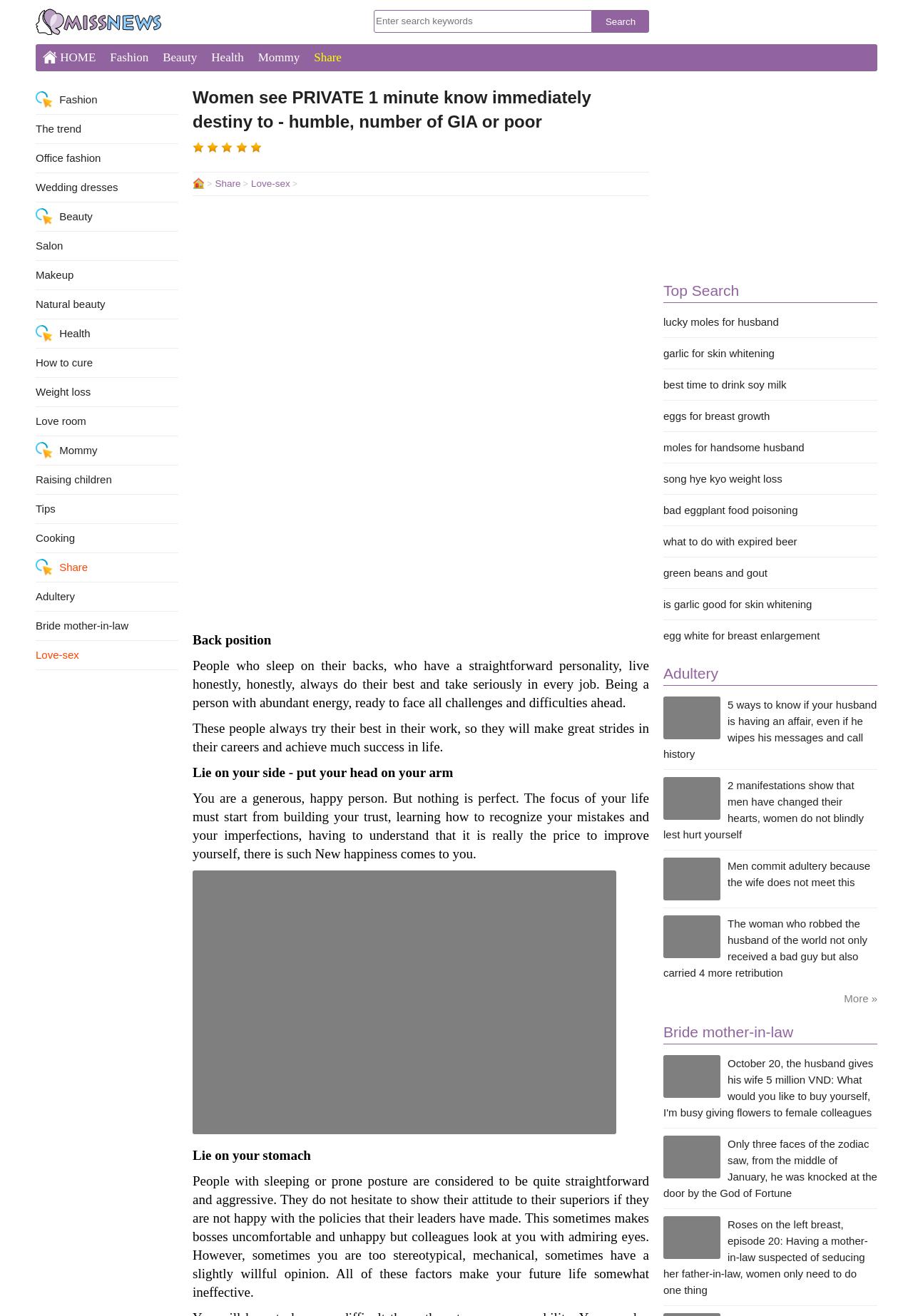What is the posture of people who sleep on their backs?
Please answer the question with a detailed and comprehensive explanation.

Based on the webpage content, it is mentioned that people who sleep on their backs have a straightforward personality, live honestly, and always do their best and take seriously in every job.